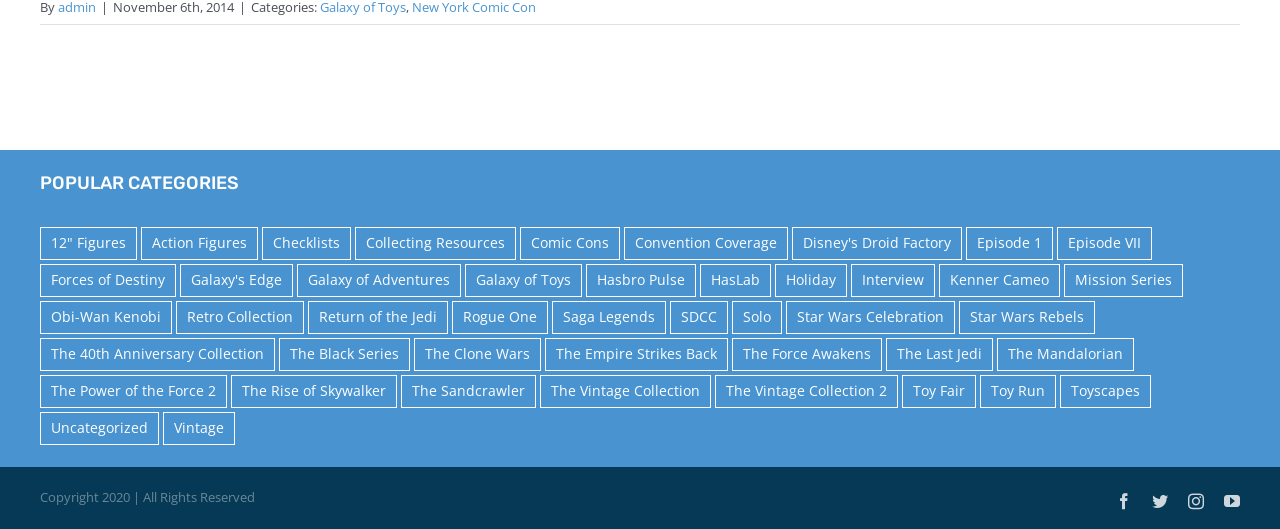Can you pinpoint the bounding box coordinates for the clickable element required for this instruction: "Check out Star Wars Rebels"? The coordinates should be four float numbers between 0 and 1, i.e., [left, top, right, bottom].

[0.749, 0.569, 0.855, 0.631]